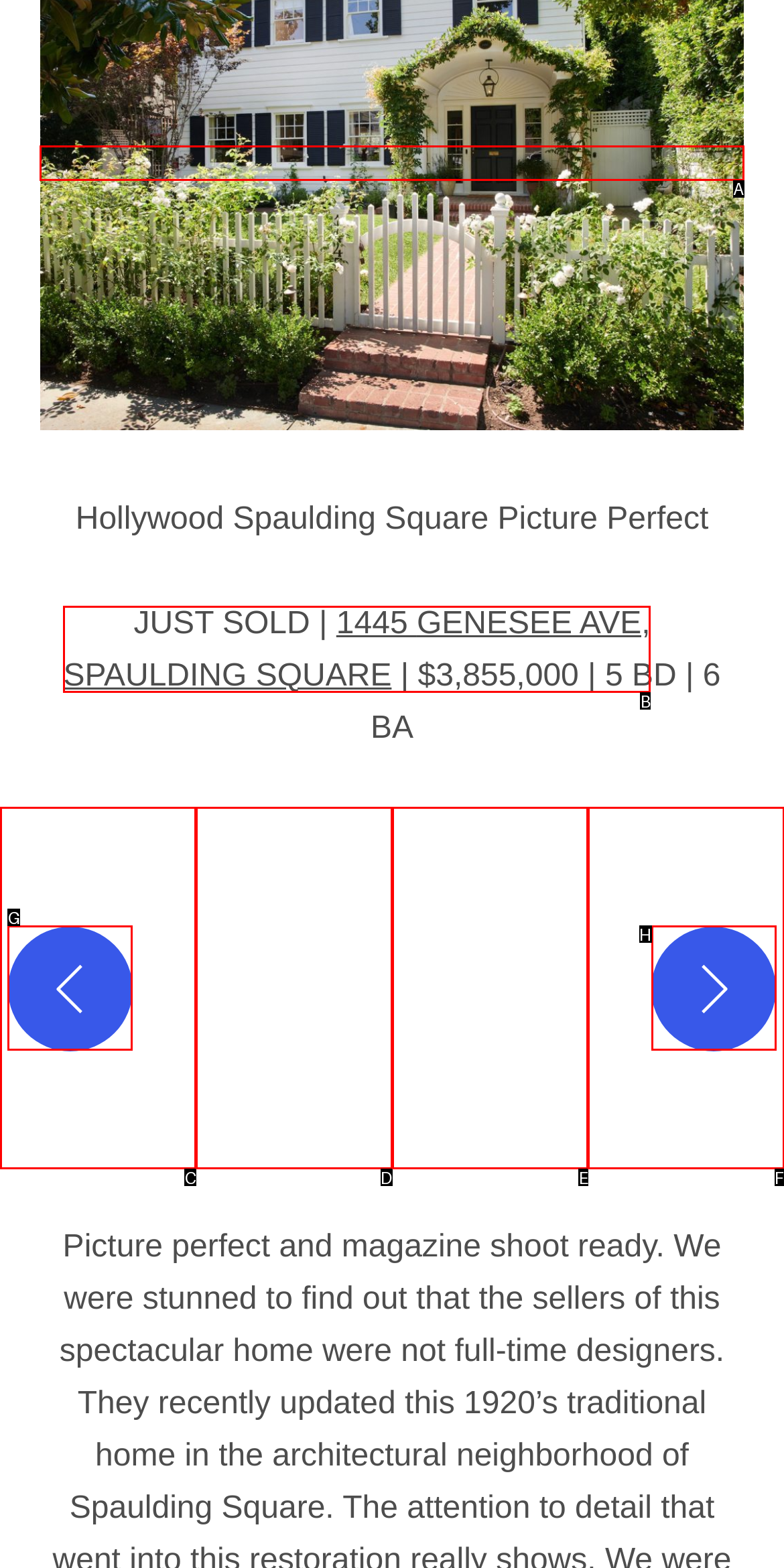Which option should I select to accomplish the task: Visit Facebook page? Respond with the corresponding letter from the given choices.

None